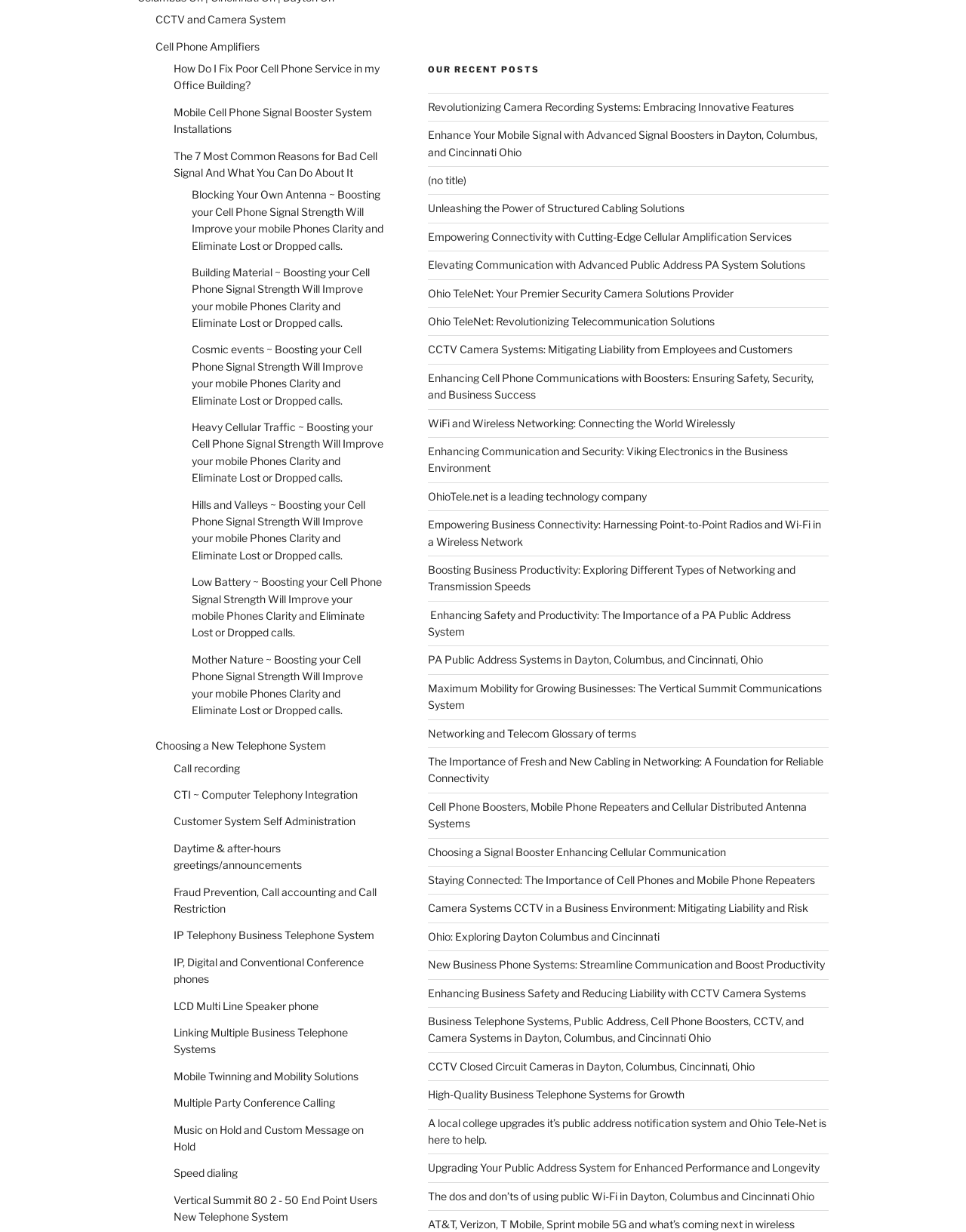Could you provide the bounding box coordinates for the portion of the screen to click to complete this instruction: "Explore 'Choosing a New Telephone System'"?

[0.161, 0.6, 0.338, 0.61]